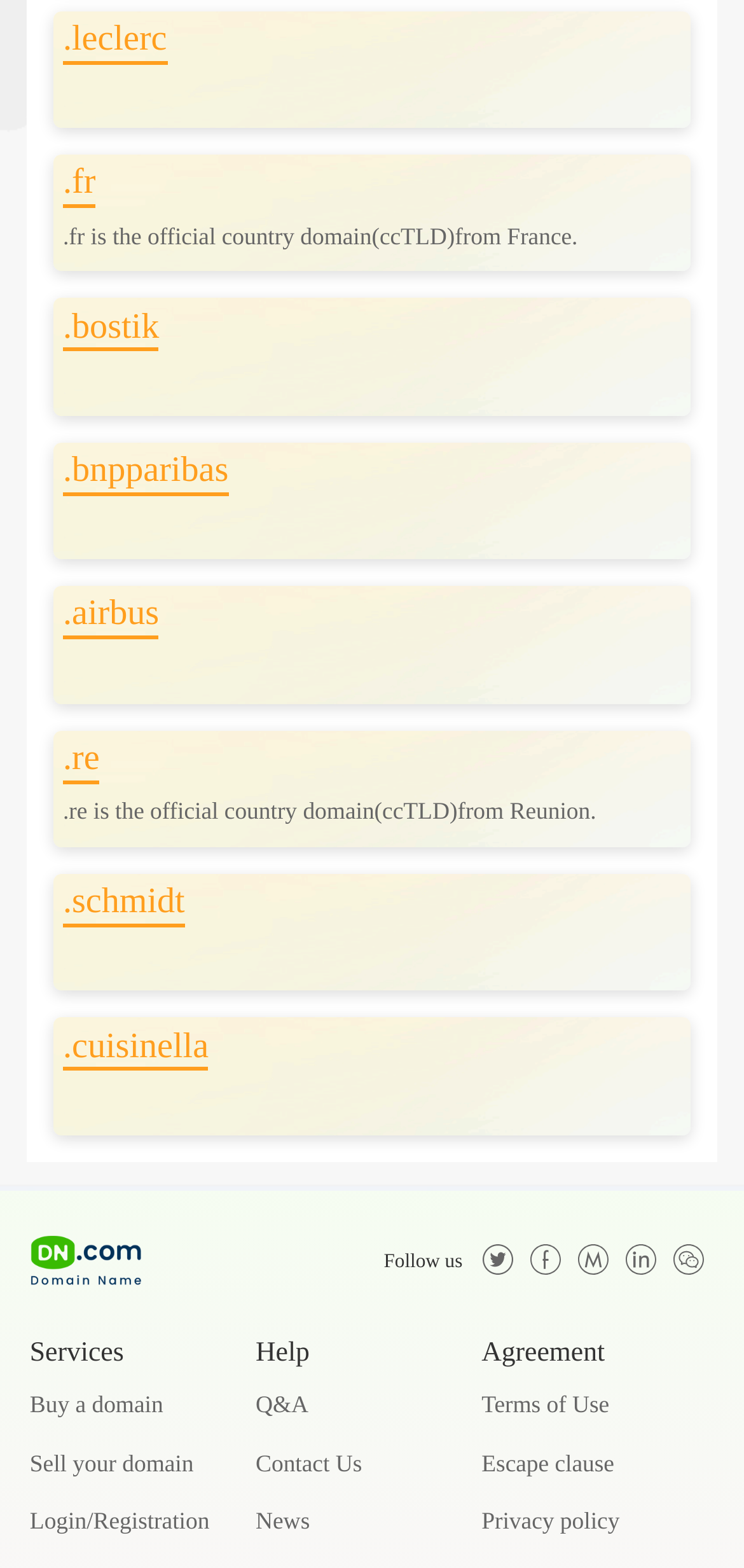Please use the details from the image to answer the following question comprehensively:
How many links are there in the top section?

I counted the number of link elements in the top section of the webpage, which are '.leclerc', '.fr.fr is the official country domain(ccTLD)from France.', '.bostik', '.bnpparibas', '.airbus', '.re.re is the official country domain(ccTLD)from Reunion.', and '.schmidt'.